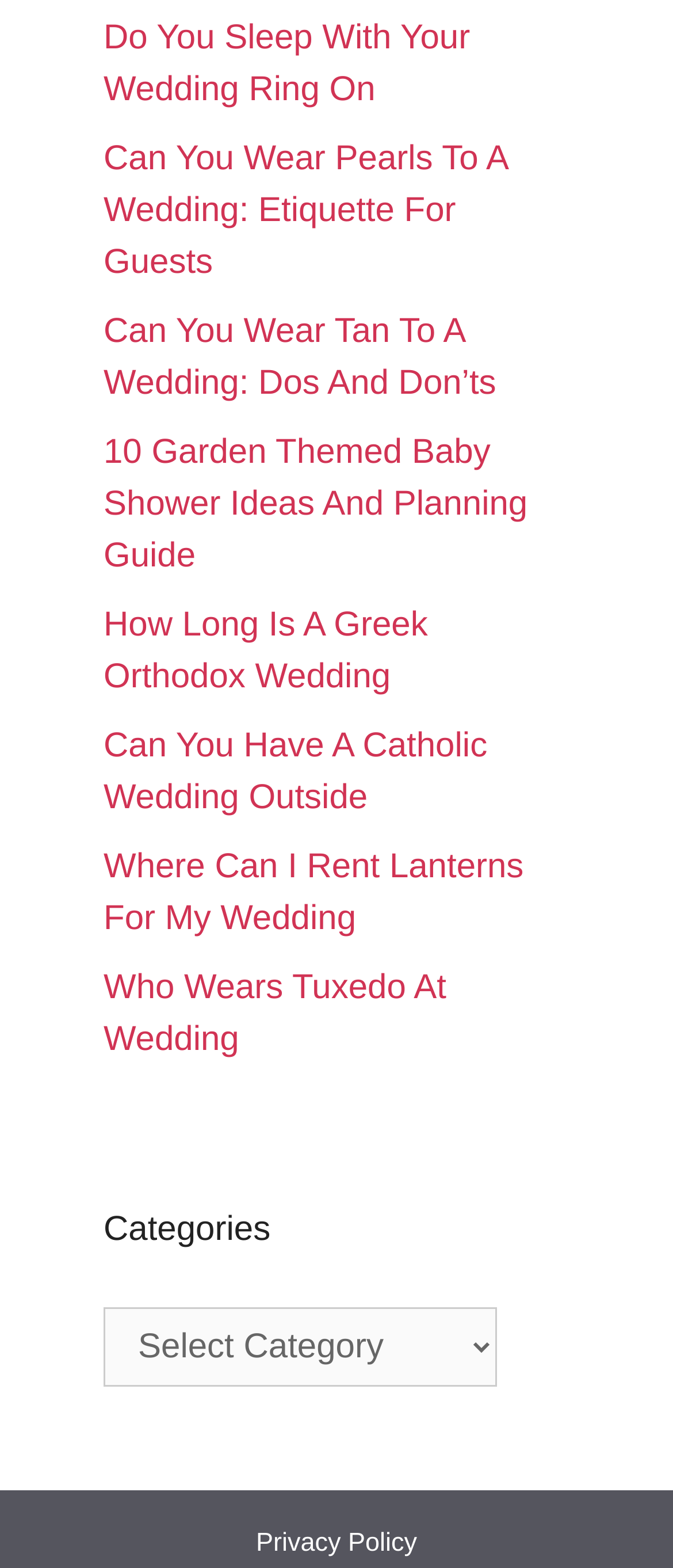Identify the bounding box coordinates of the clickable region to carry out the given instruction: "Select a category from the dropdown".

[0.154, 0.833, 0.738, 0.884]